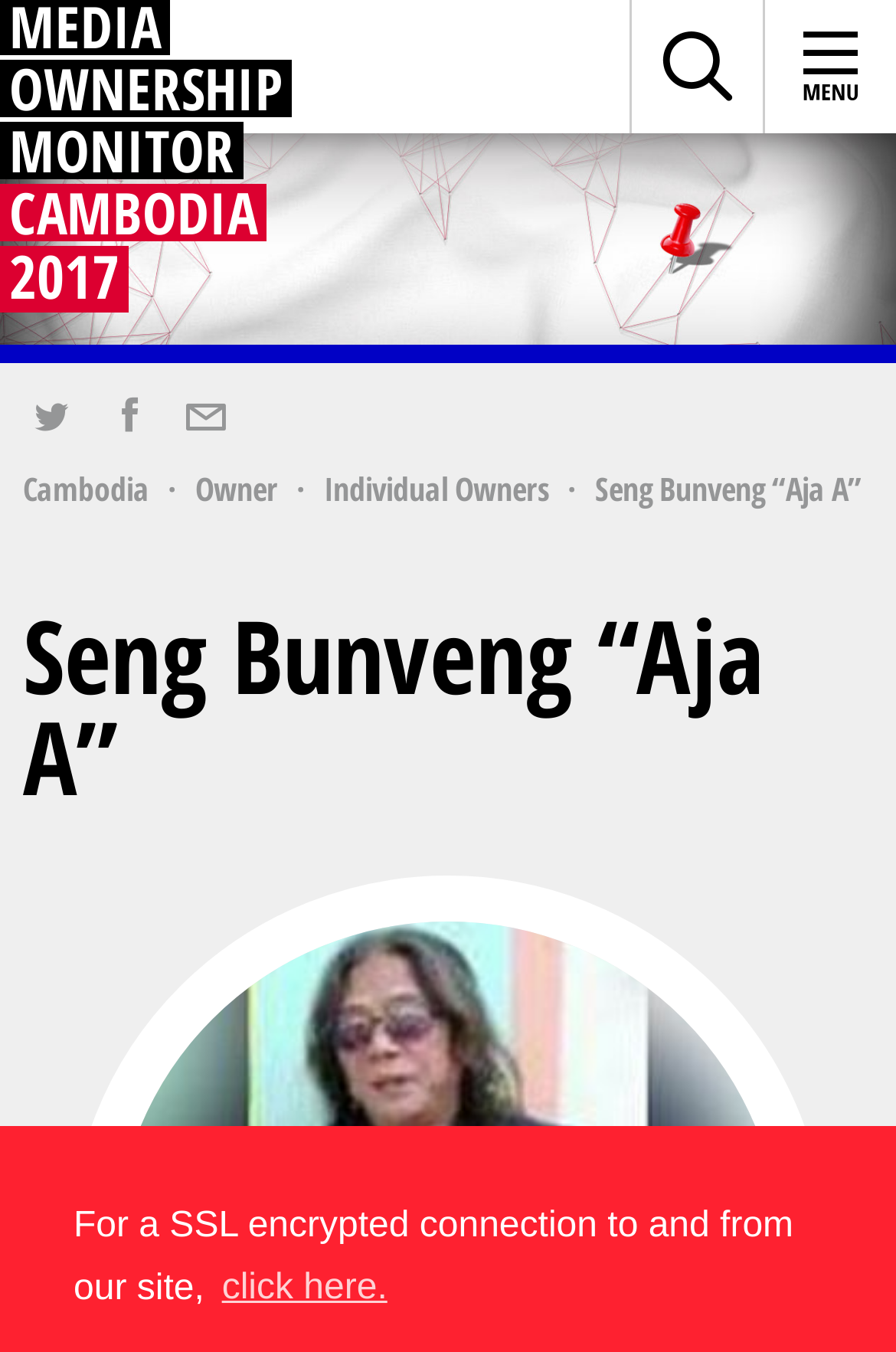Write a detailed summary of the webpage.

The webpage is about Seng Bunveng, also known as "Aja A", and his media ownership. At the top left of the page, there is a link to "MEDIA OWNERSHIP MONITOR CAMBODIA 2017". Below this link, there is a heading with the name "Seng Bunveng “Aja A”". 

On the top right, there are three buttons: a search button with a magnifying glass icon, a button with three horizontal lines, and a set of social media links including Twitter, Facebook, and email. 

Below the heading, there is a section with several links, including "Cambodia", "Owner", "Individual Owners", and "Seng Bunveng “Aja A”". 

At the bottom of the page, there is a static text about SSL encrypted connection and a button to learn more about cookies, with a "click here" link inside the button.